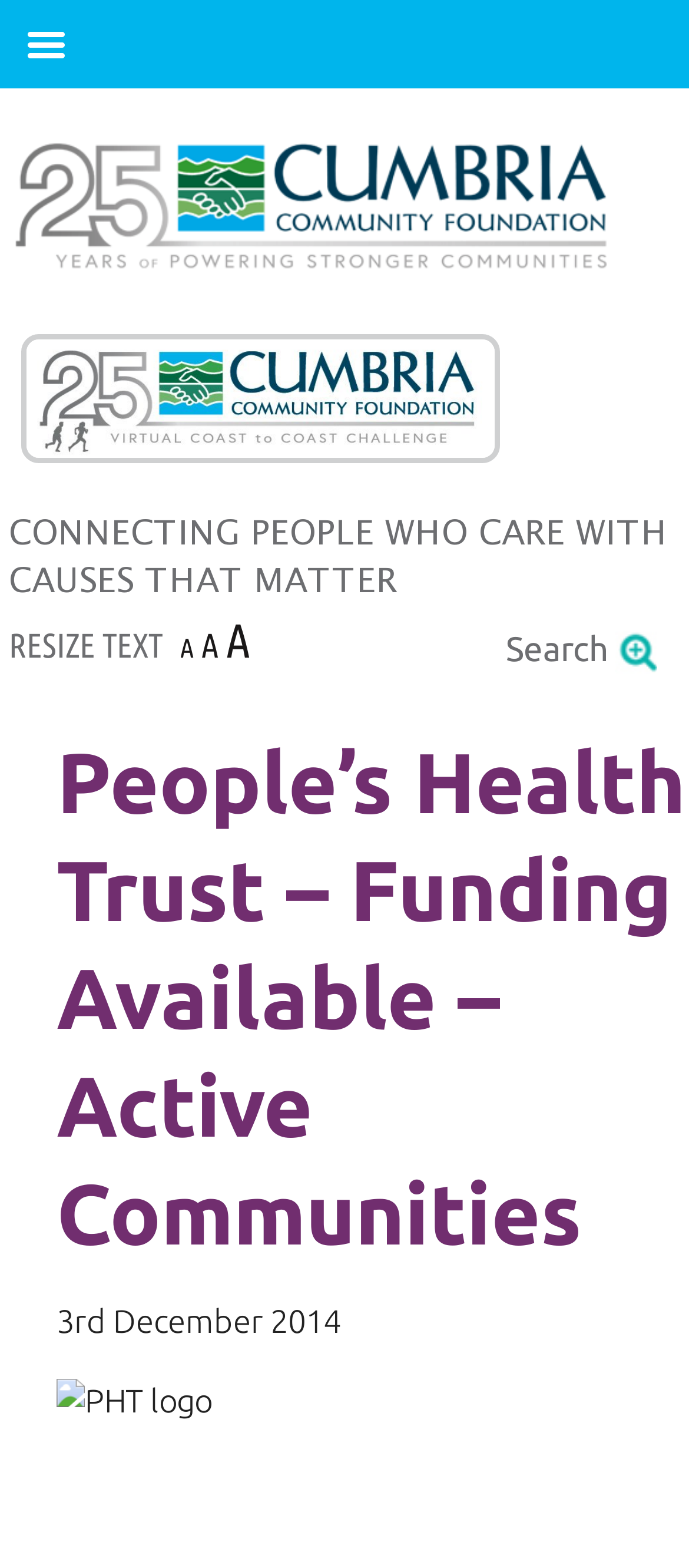Can you find and generate the webpage's heading?

People’s Health Trust – Funding Available – Active Communities